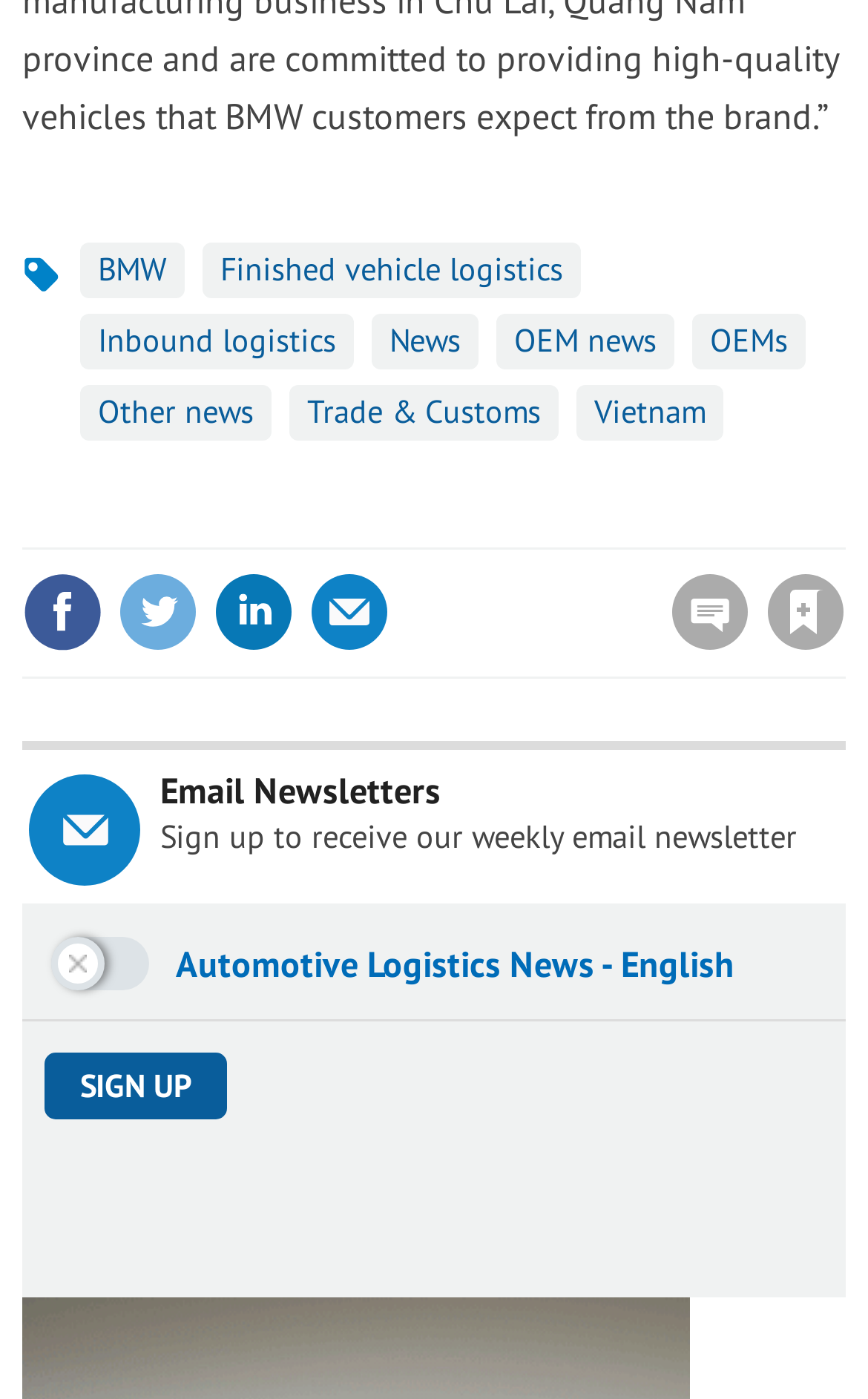Given the element description "Home" in the screenshot, predict the bounding box coordinates of that UI element.

None